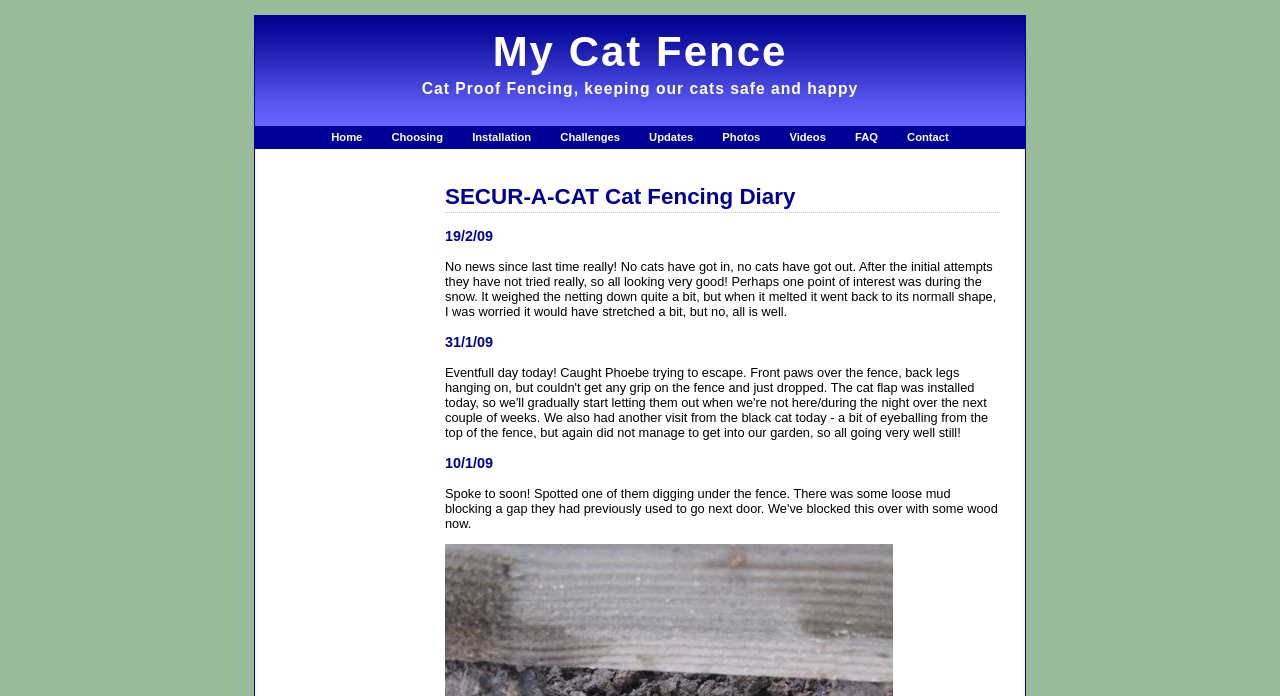Can you specify the bounding box coordinates of the area that needs to be clicked to fulfill the following instruction: "Click on the 'Home' link"?

[0.253, 0.181, 0.289, 0.213]